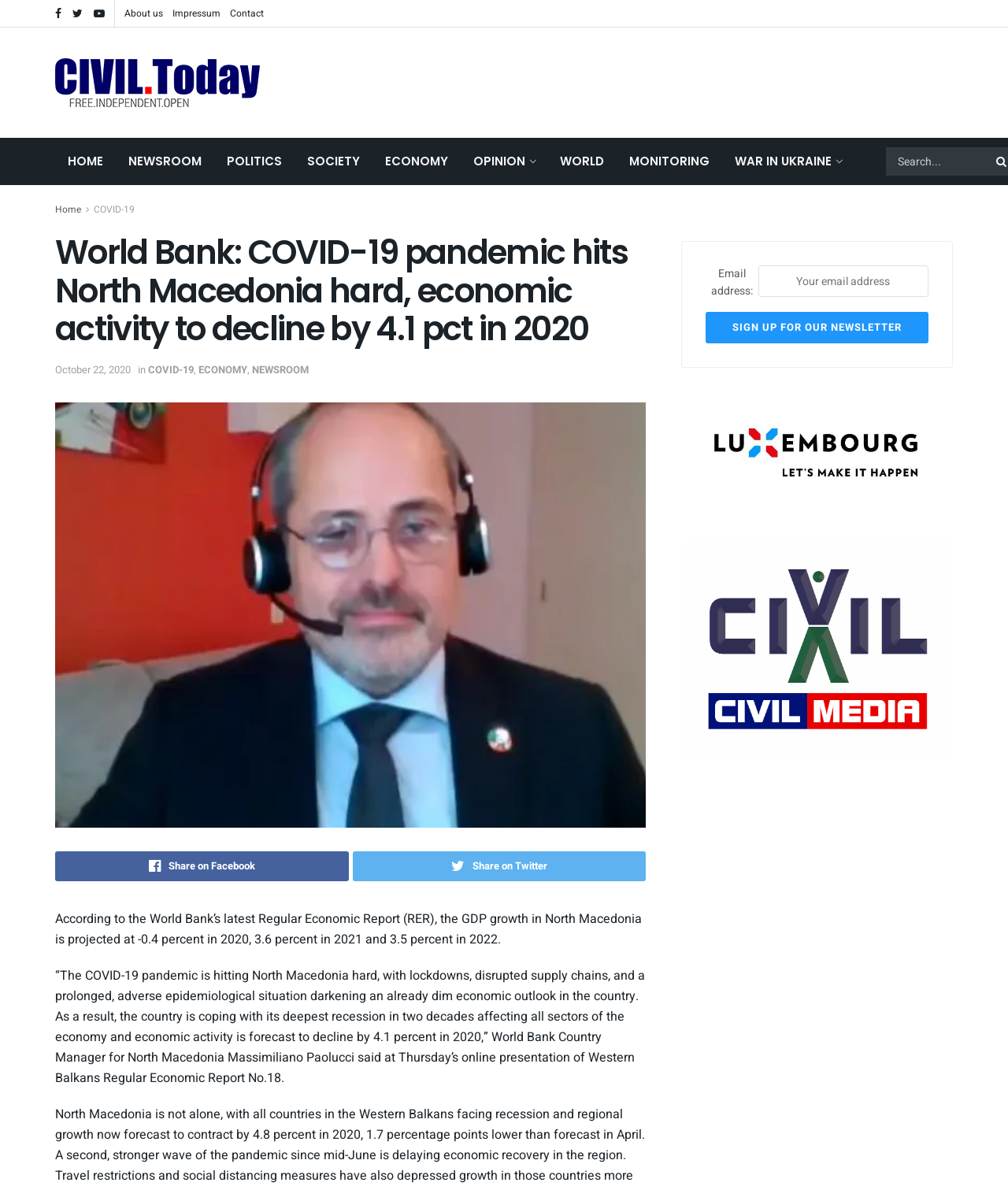Extract the primary heading text from the webpage.

World Bank: COVID-19 pandemic hits North Macedonia hard, economic activity to decline by 4.1 pct in 2020